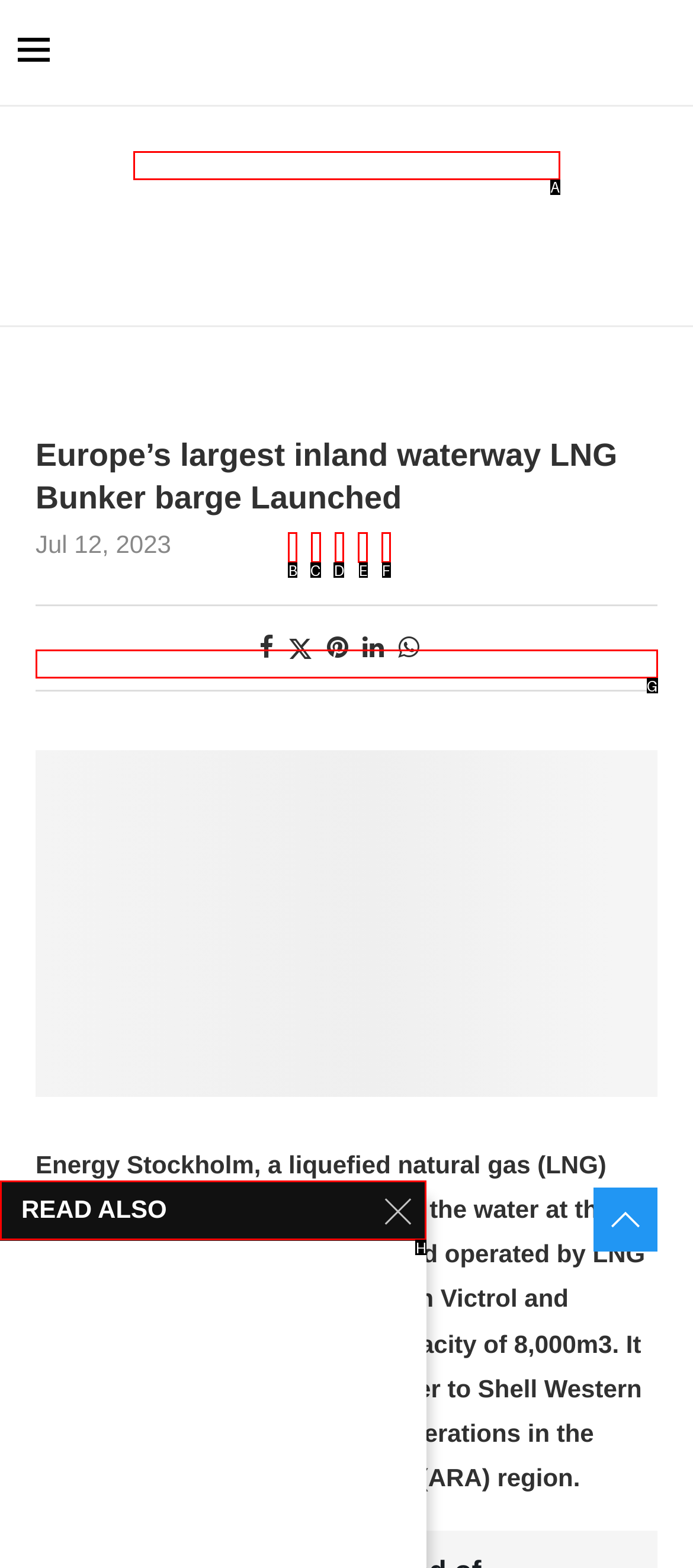From the given options, tell me which letter should be clicked to complete this task: Check out the READ ALSO section
Answer with the letter only.

H